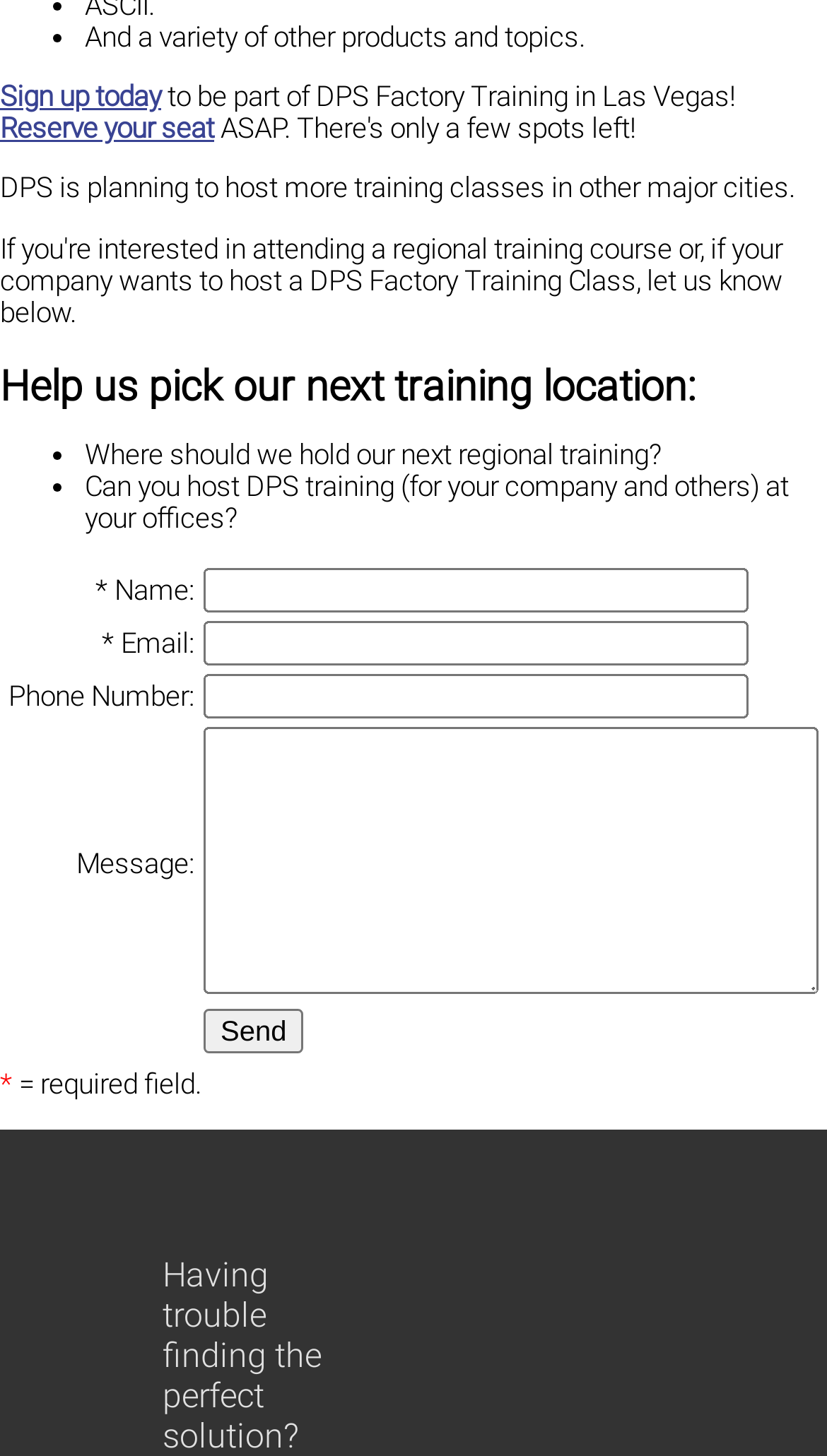Locate the bounding box coordinates of the UI element described by: "Sign up today". The bounding box coordinates should consist of four float numbers between 0 and 1, i.e., [left, top, right, bottom].

[0.0, 0.056, 0.195, 0.077]